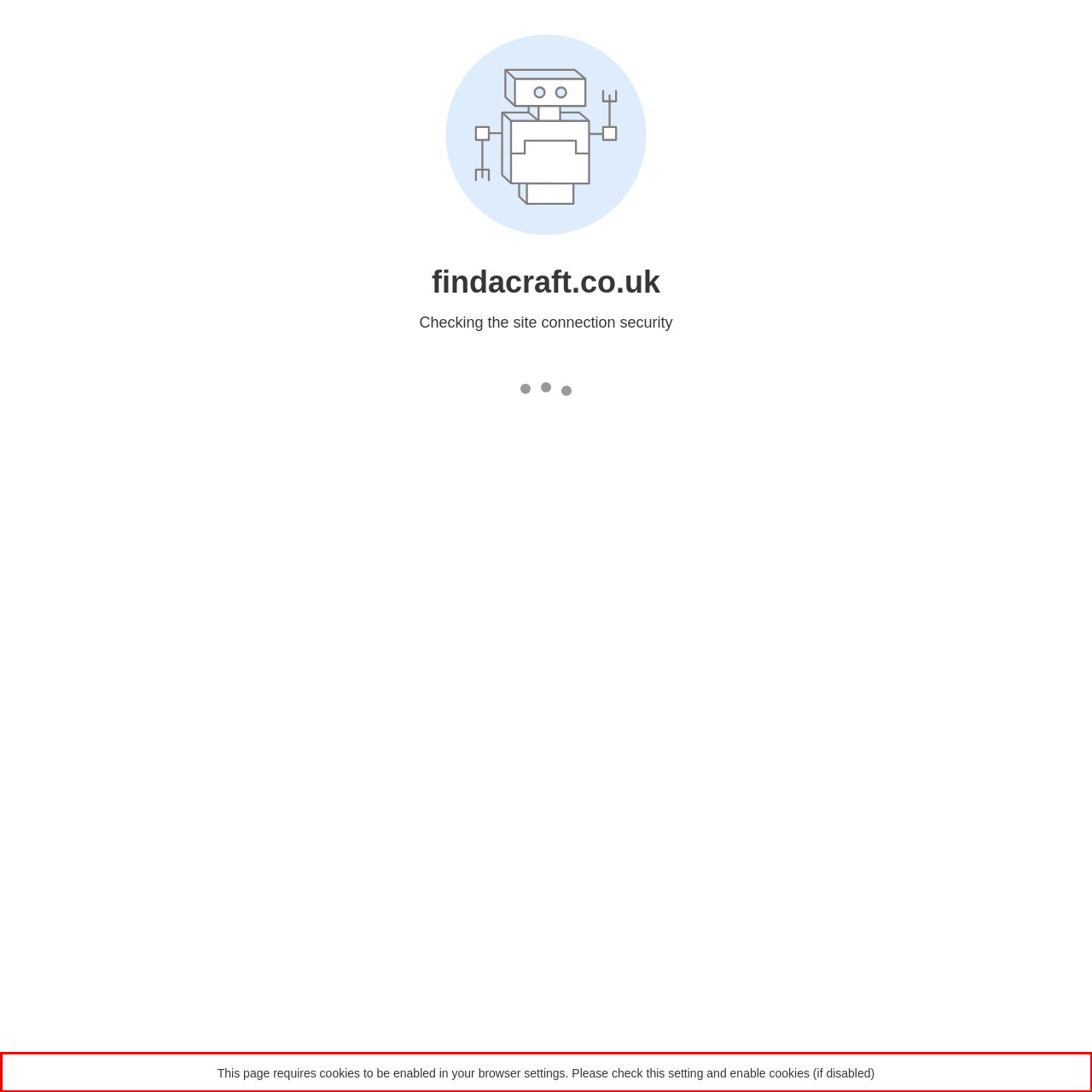Given a webpage screenshot, identify the text inside the red bounding box using OCR and extract it.

This page requires cookies to be enabled in your browser settings. Please check this setting and enable cookies (if disabled)